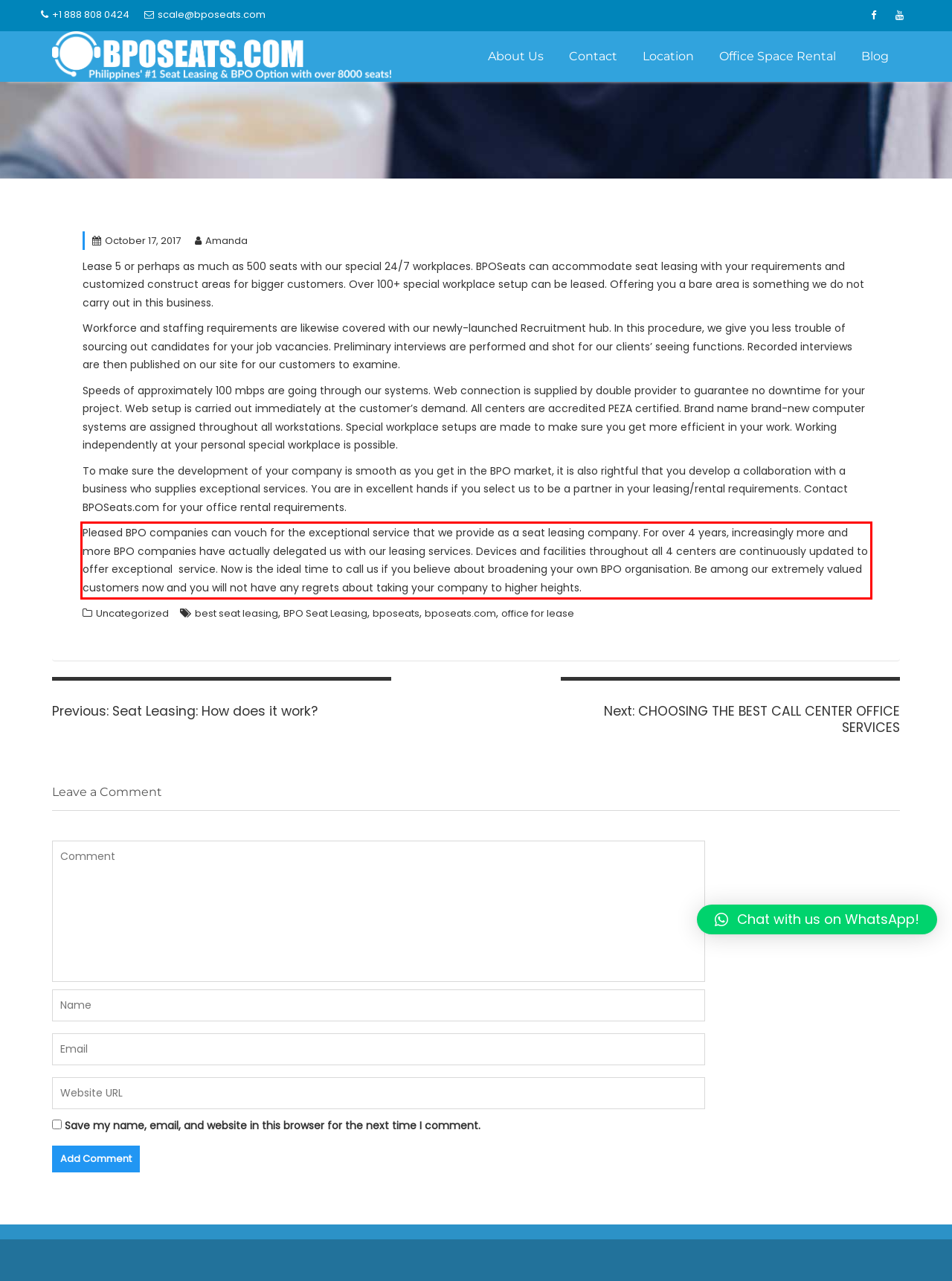Given a webpage screenshot with a red bounding box, perform OCR to read and deliver the text enclosed by the red bounding box.

Pleased BPO companies can vouch for the exceptional service that we provide as a seat leasing company. For over 4 years, increasingly more and more BPO companies have actually delegated us with our leasing services. Devices and facilities throughout all 4 centers are continuously updated to offer exceptional service. Now is the ideal time to call us if you believe about broadening your own BPO organisation. Be among our extremely valued customers now and you will not have any regrets about taking your company to higher heights.